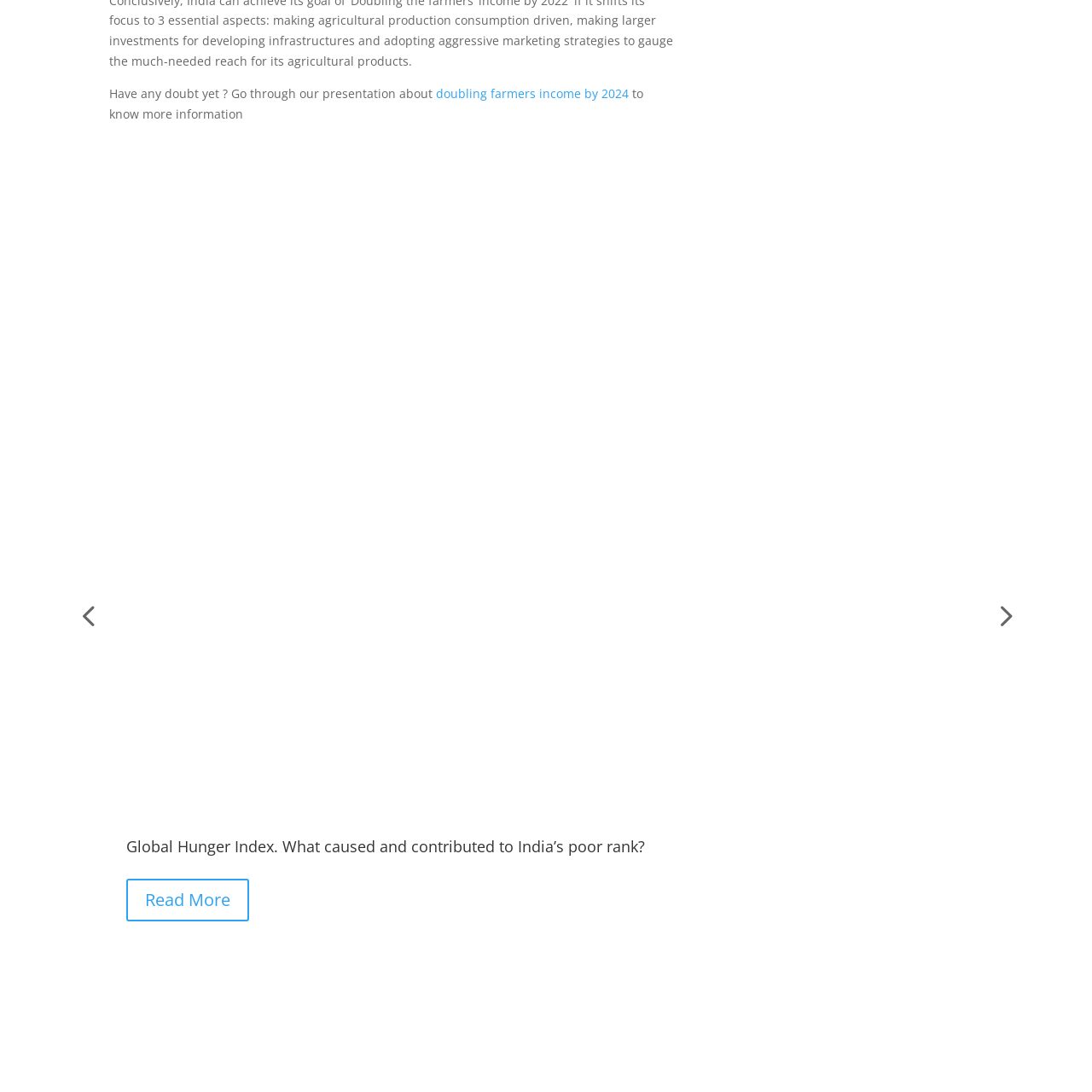Study the part of the image enclosed in the turquoise frame and answer the following question with detailed information derived from the image: 
What country's ranking is focused on in the image?

The caption states that the image is 'particularly focusing on India's ranking and the factors impacting it', which implies that the country's ranking being focused on in the image is India.